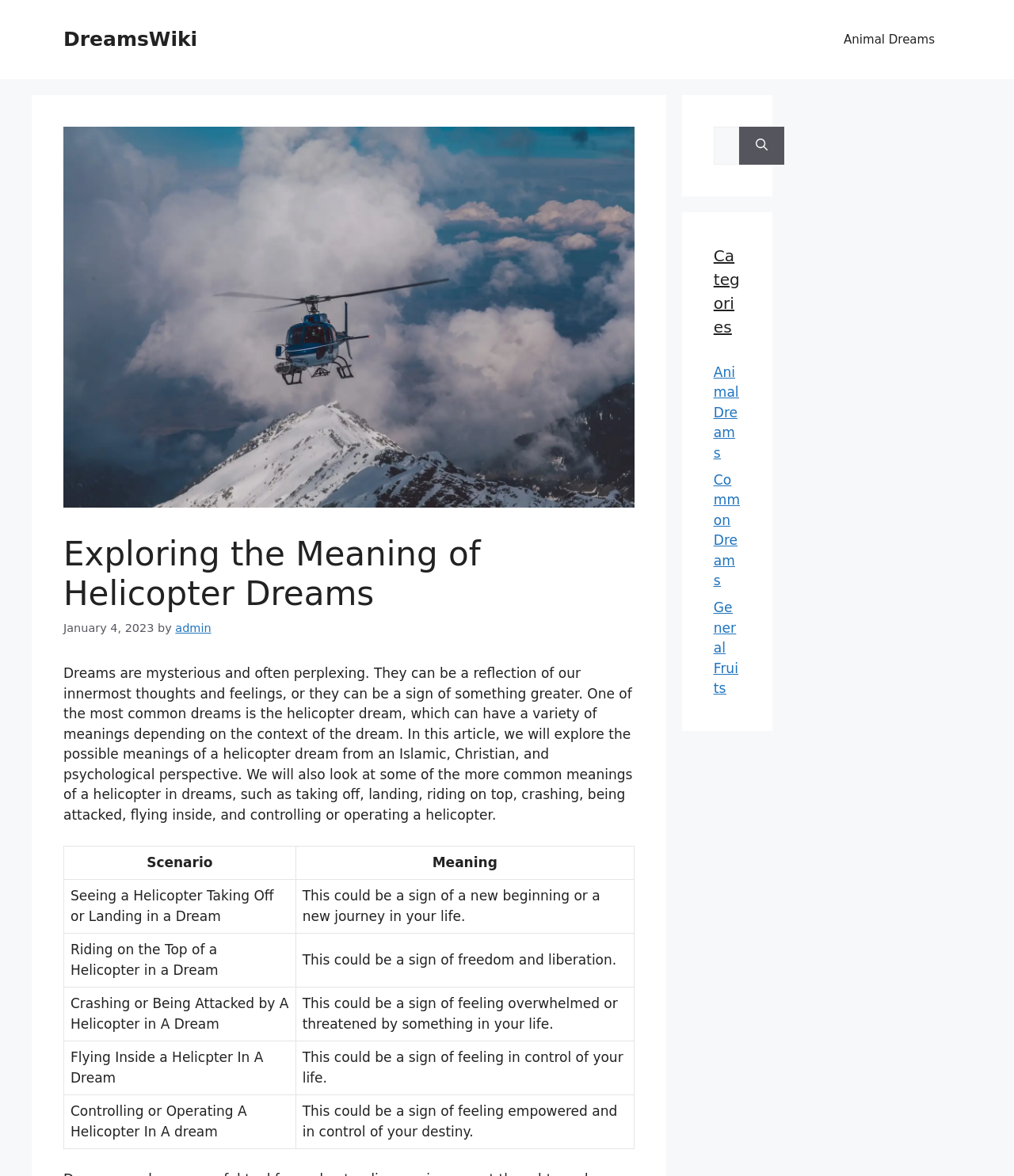What is the purpose of the table on this webpage?
Answer with a single word or phrase by referring to the visual content.

To explain dream meanings